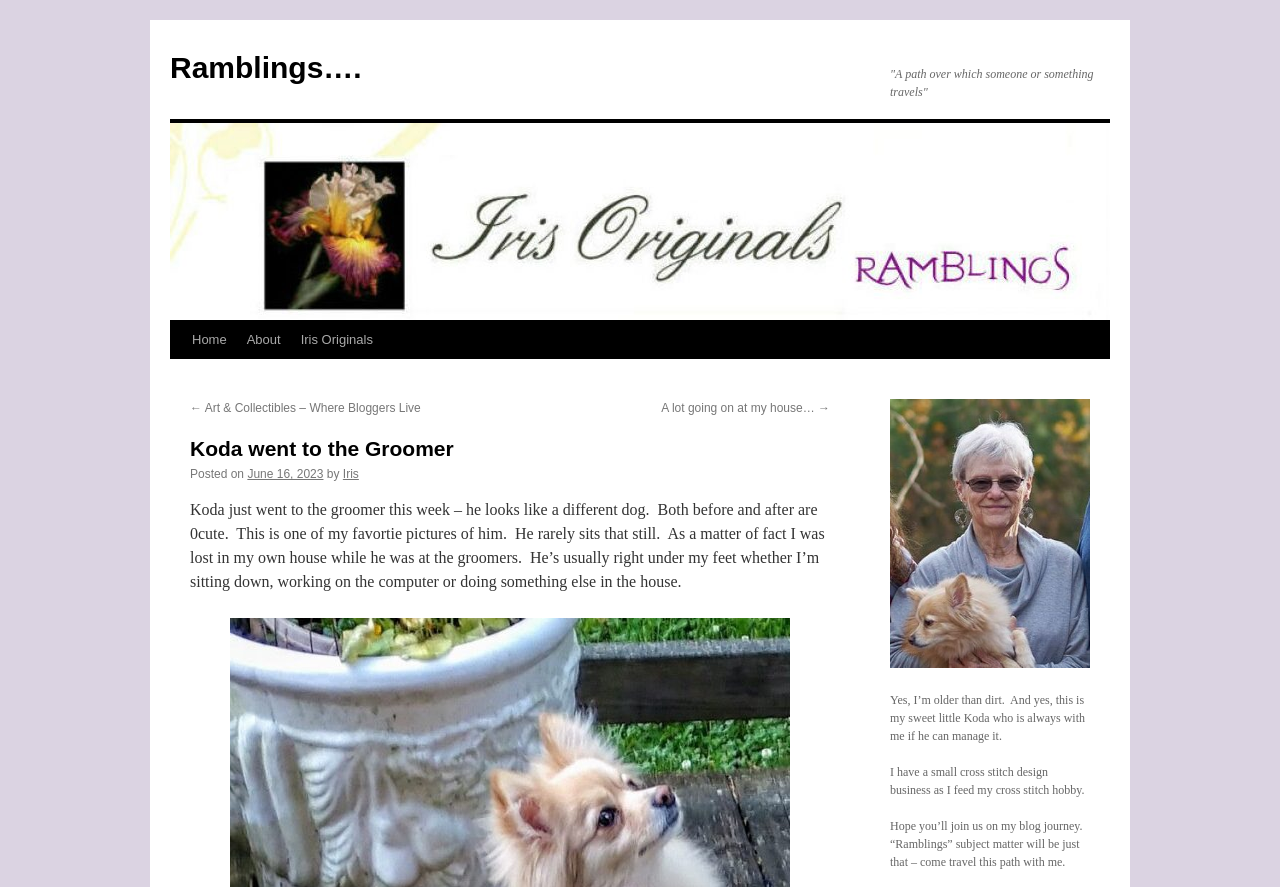Please provide a one-word or short phrase answer to the question:
What is the date of the blog post?

June 16, 2023